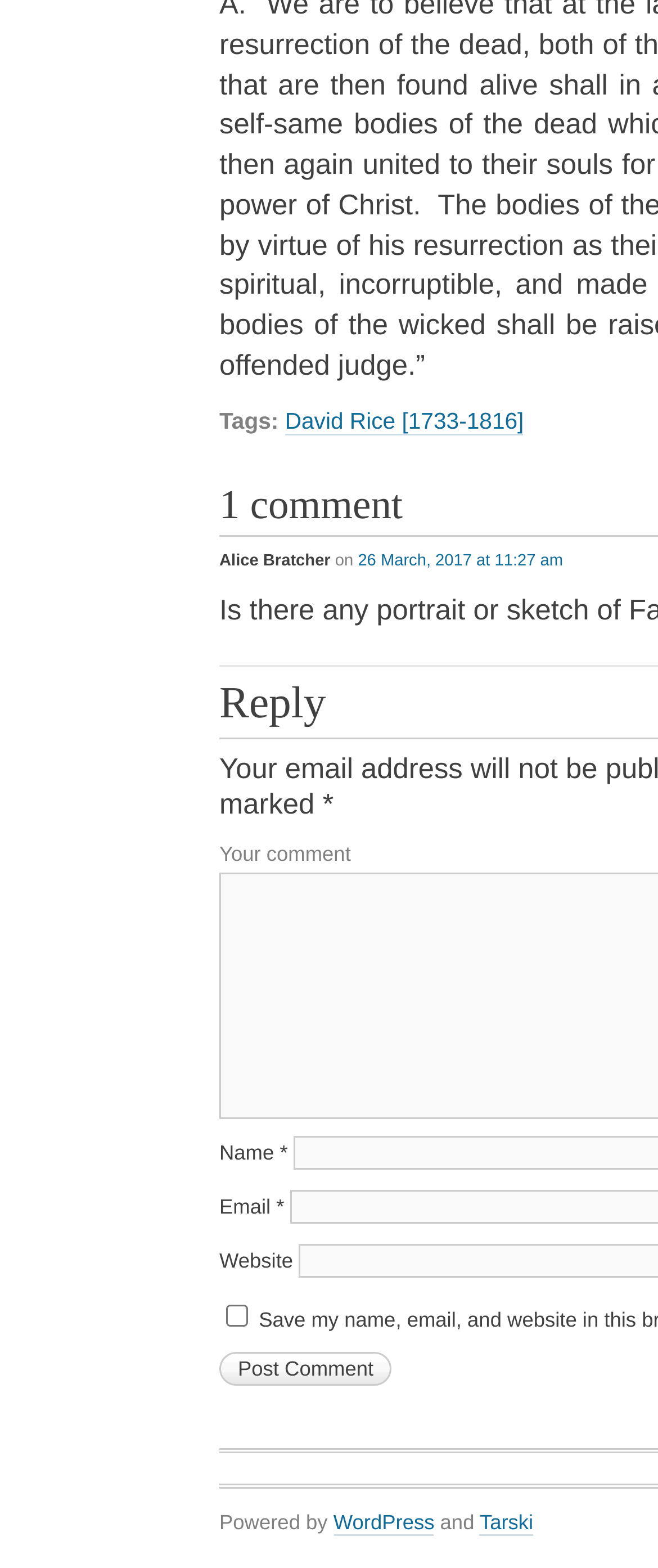Based on the element description January 3, 2009, identify the bounding box coordinates for the UI element. The coordinates should be in the format (top-left x, top-left y, bottom-right x, bottom-right y) and within the 0 to 1 range.

None